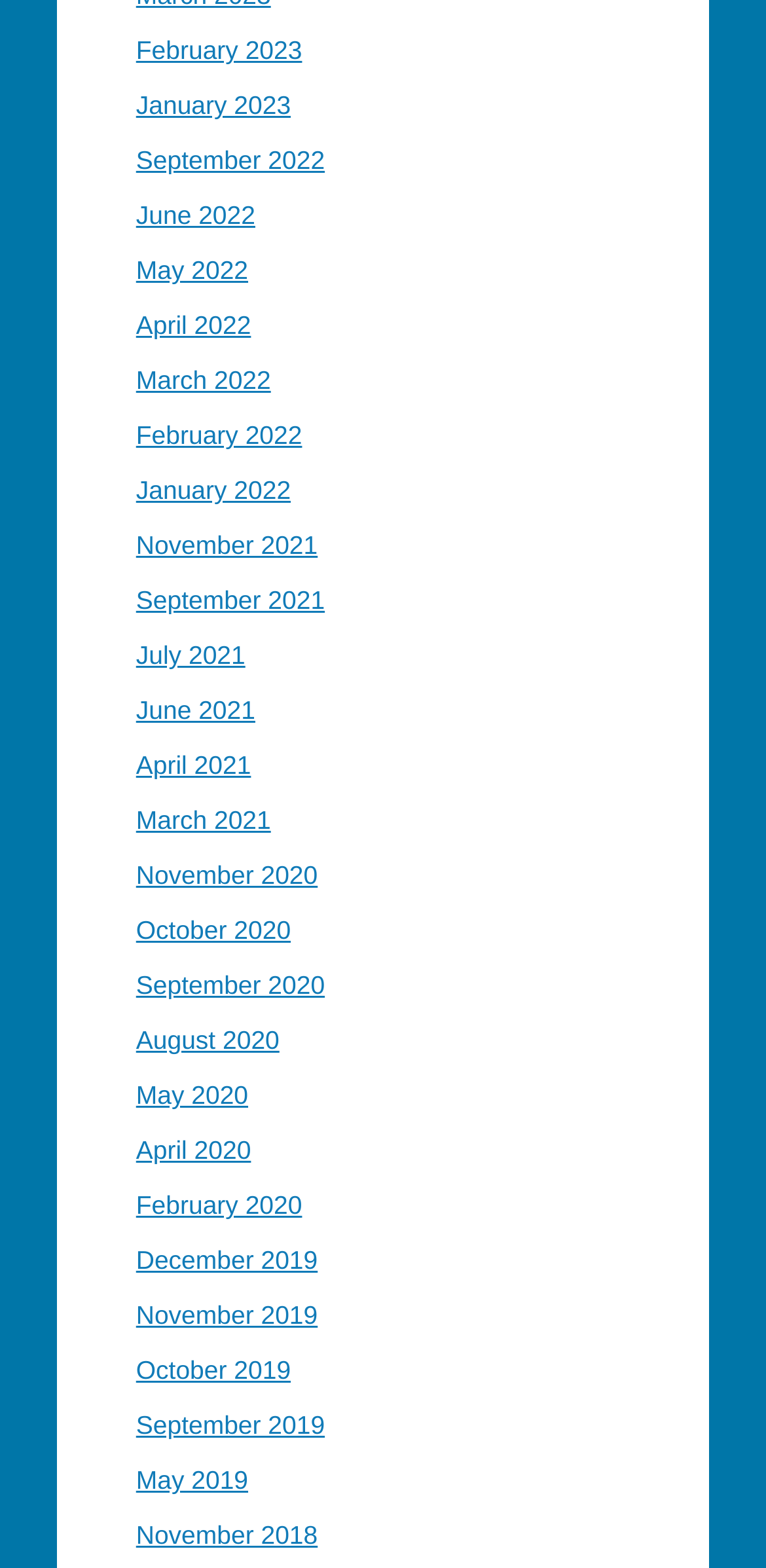Please identify the bounding box coordinates for the region that you need to click to follow this instruction: "check April 2020".

[0.178, 0.724, 0.328, 0.743]